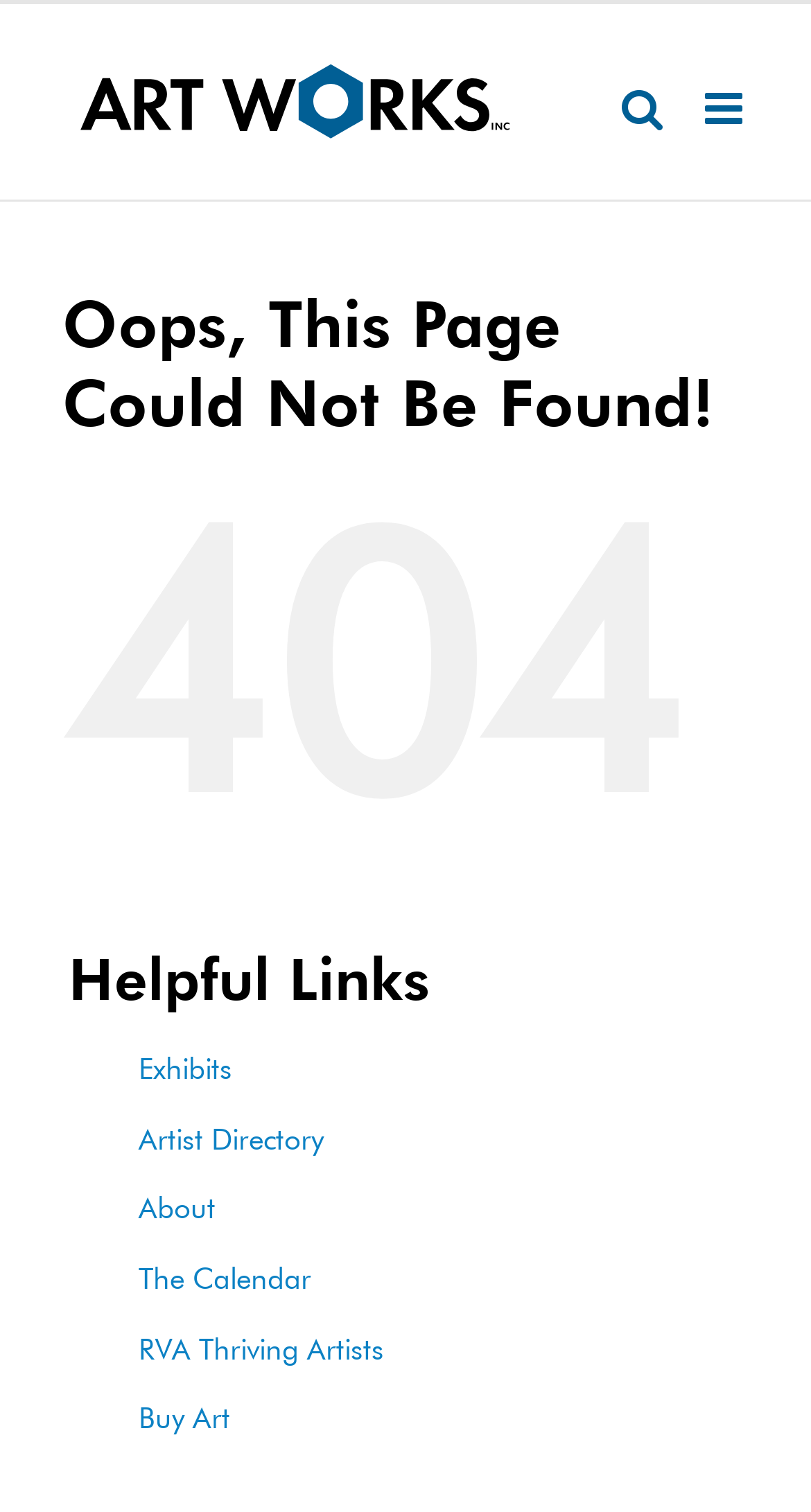Determine the bounding box coordinates for the area that should be clicked to carry out the following instruction: "Click ART WORKS Logo".

[0.077, 0.03, 0.646, 0.104]